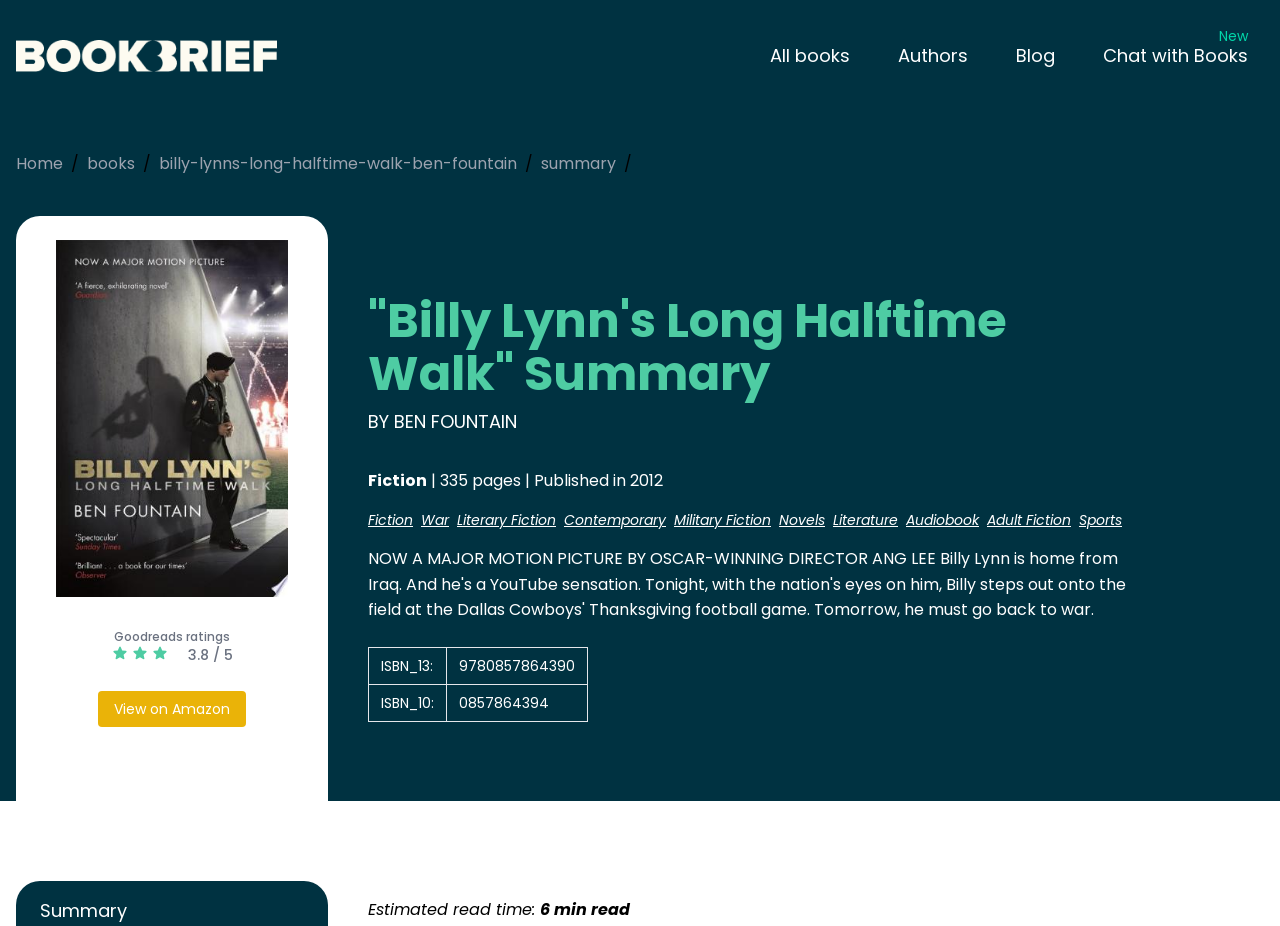Please identify the bounding box coordinates of the area that needs to be clicked to fulfill the following instruction: "View on Amazon."

[0.077, 0.746, 0.192, 0.785]